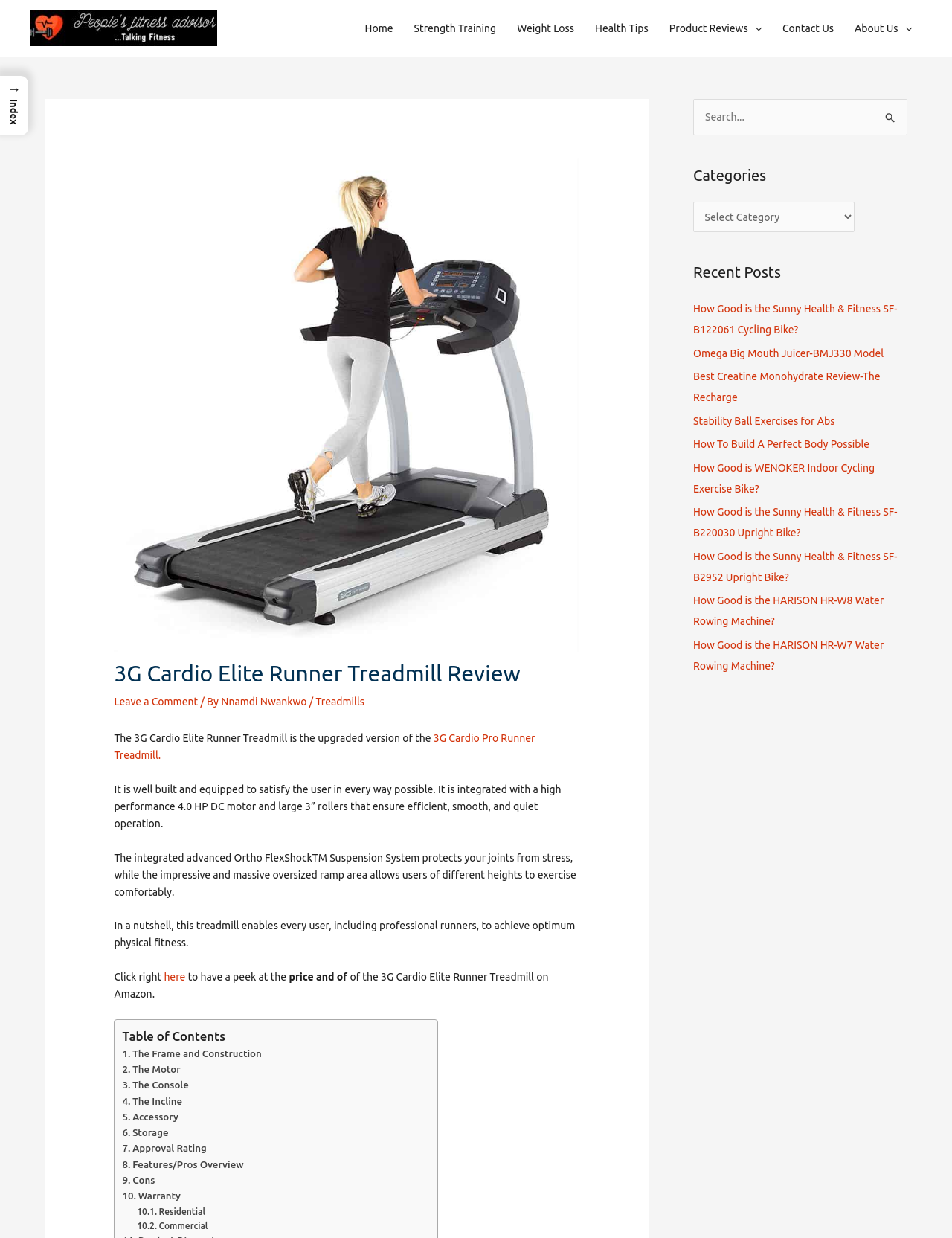What is the purpose of the Ortho FlexShockTM Suspension System?
Please give a detailed answer to the question using the information shown in the image.

The purpose of the Ortho FlexShockTM Suspension System can be found in the text of the webpage, which states 'The integrated advanced Ortho FlexShockTM Suspension System protects your joints from stress...'. This text is located in the main content area of the webpage and provides information about the treadmill's features.